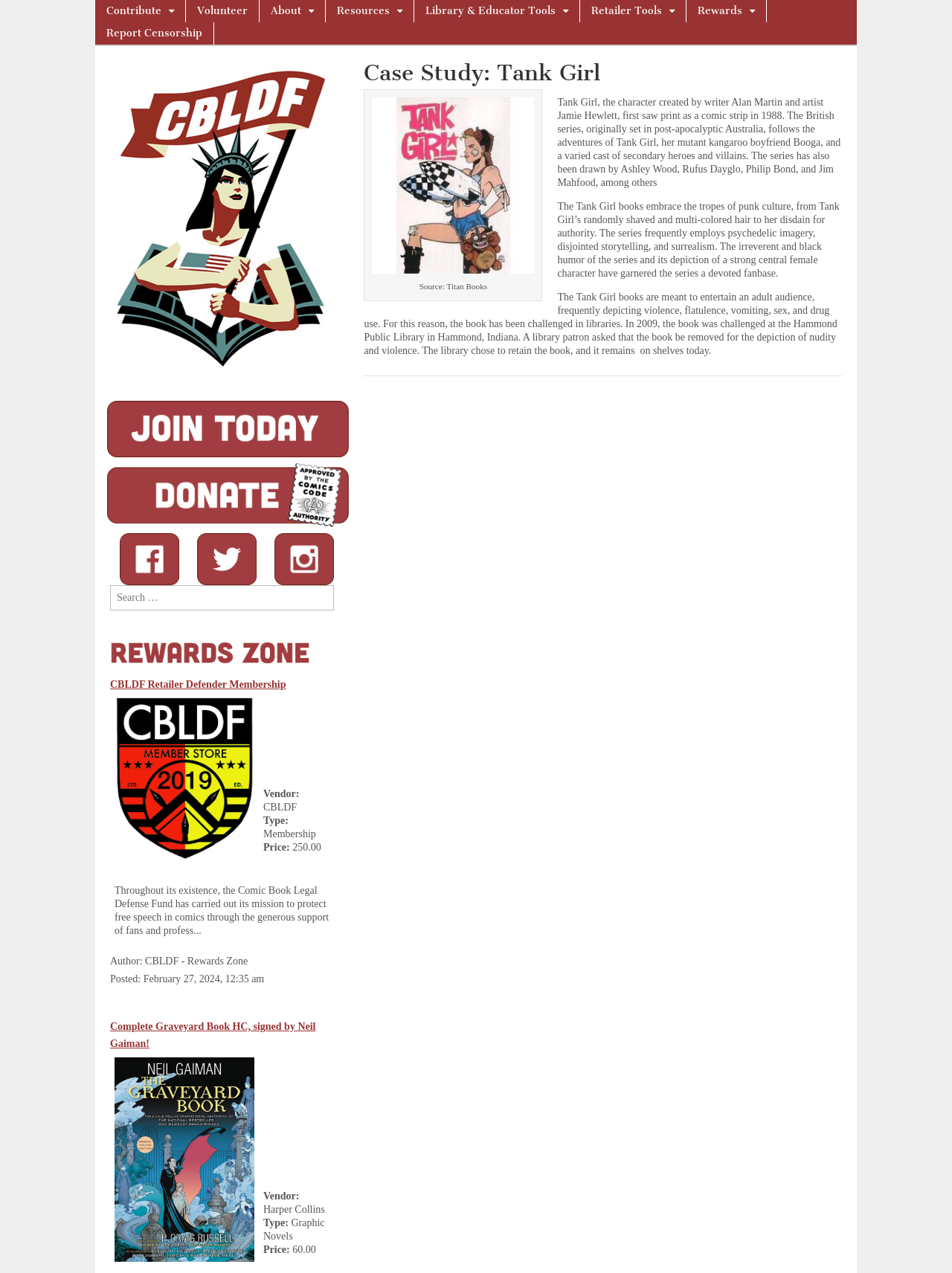Please identify the bounding box coordinates of the element's region that should be clicked to execute the following instruction: "Switch to English". The bounding box coordinates must be four float numbers between 0 and 1, i.e., [left, top, right, bottom].

None